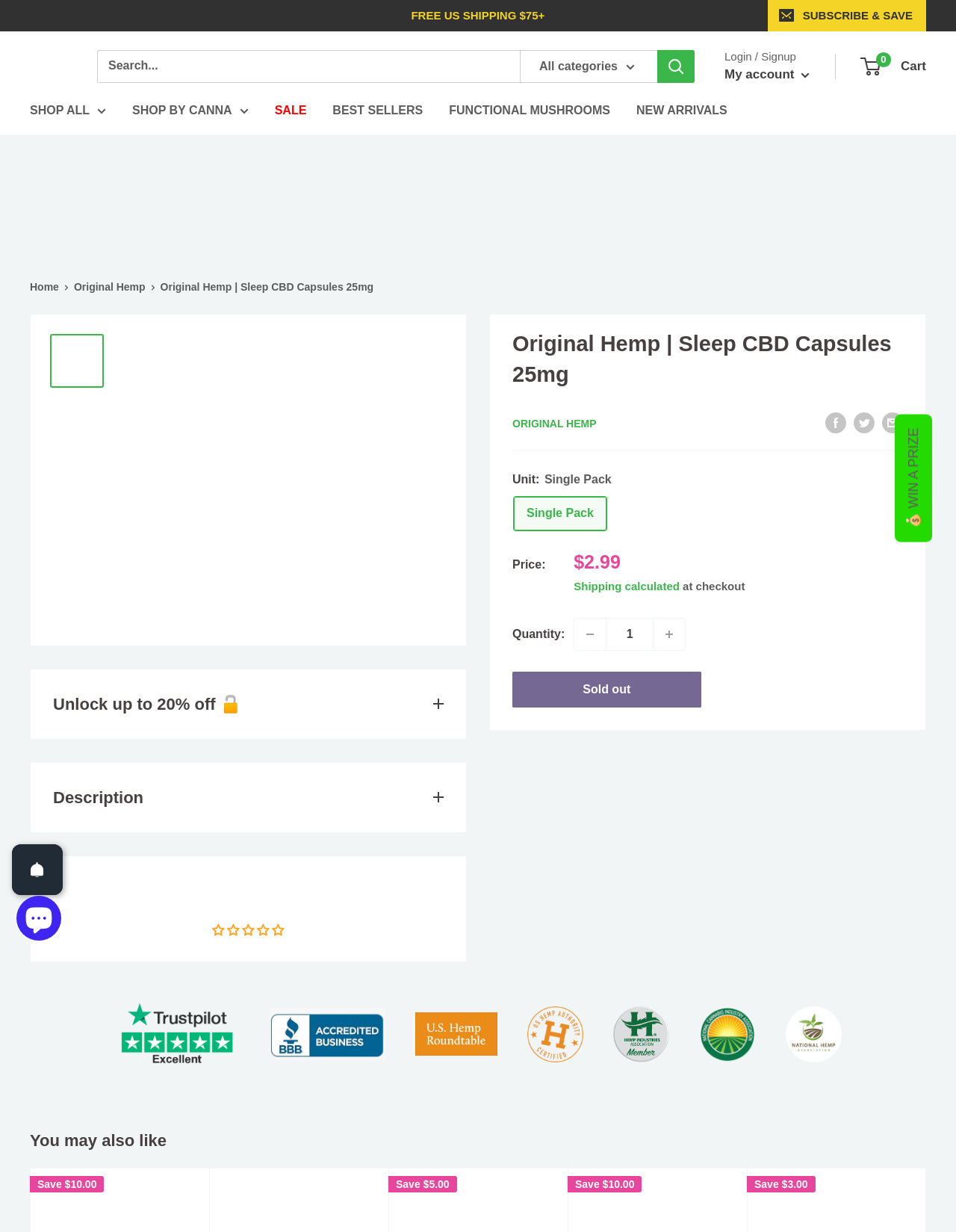Give the bounding box coordinates for the element described as: "aria-label="Search..." name="q" placeholder="Search..."".

[0.102, 0.041, 0.544, 0.067]